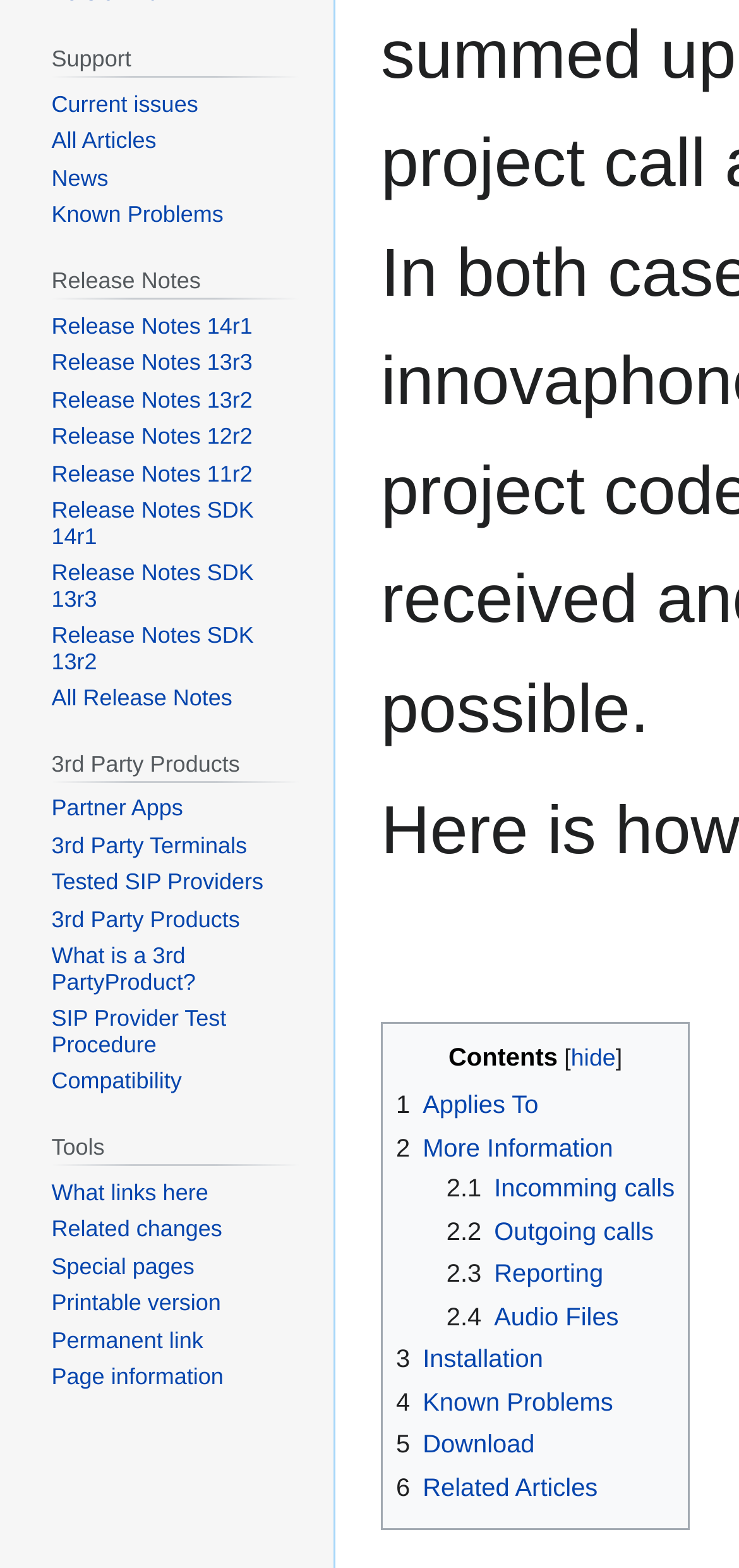Respond with a single word or phrase to the following question: How many headings are there on the webpage?

5